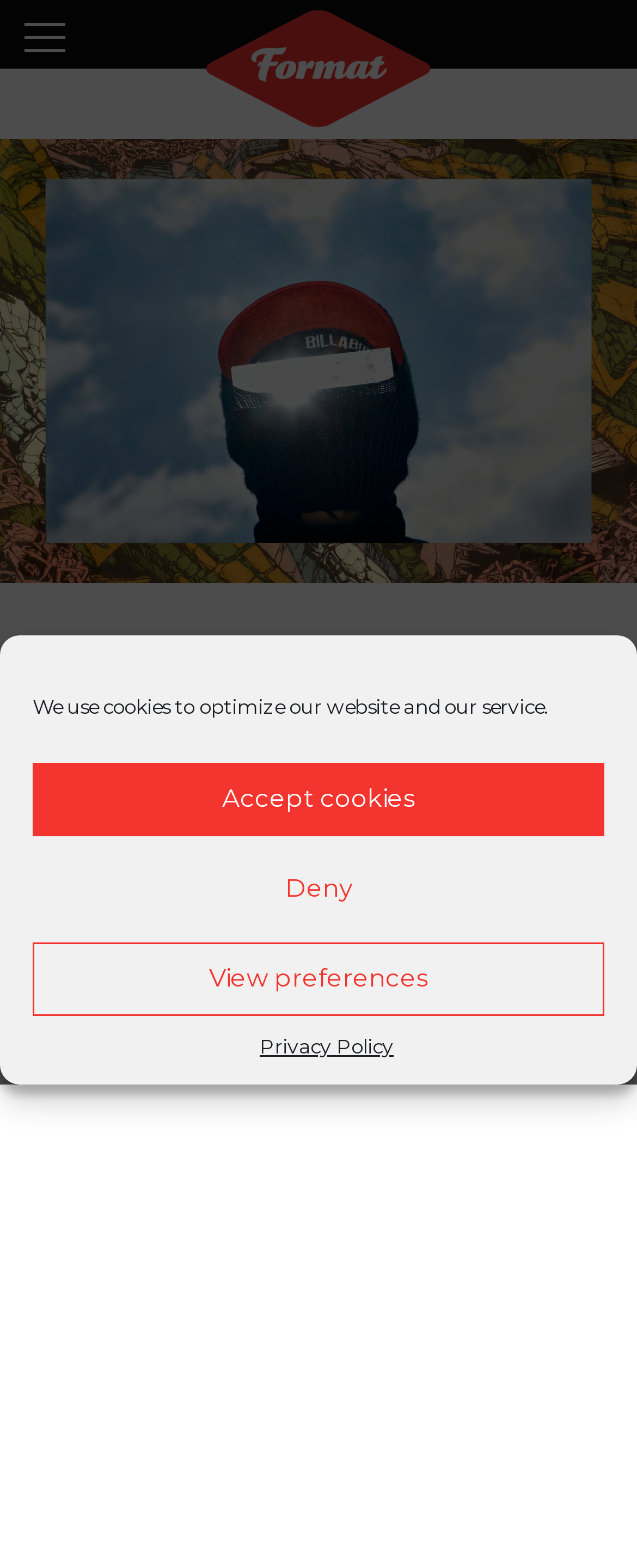Determine the bounding box coordinates for the area you should click to complete the following instruction: "Click the Format Festival image".

[0.323, 0.006, 0.677, 0.081]